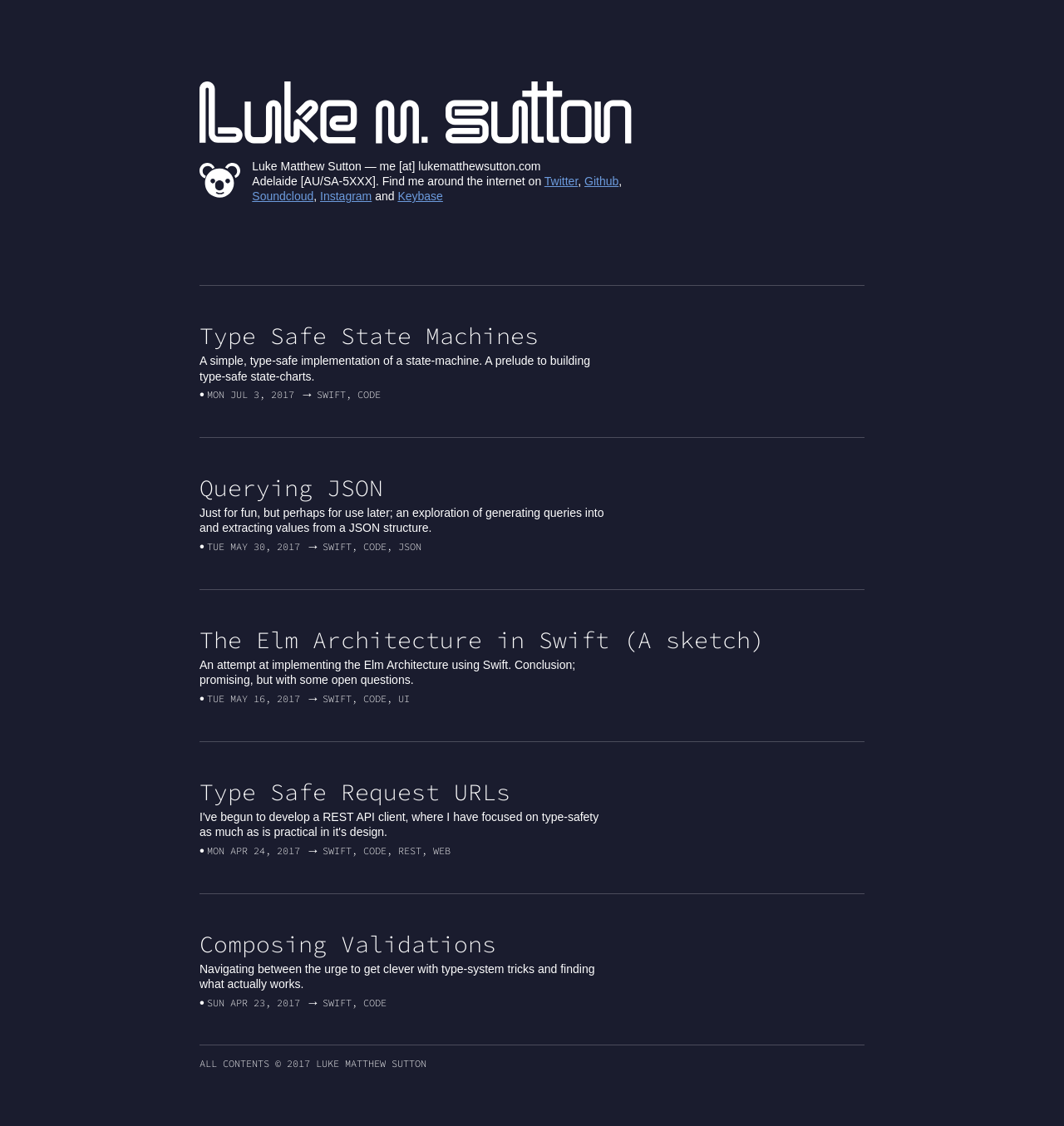What is the theme of the articles?
Please use the image to provide a one-word or short phrase answer.

Coding and programming